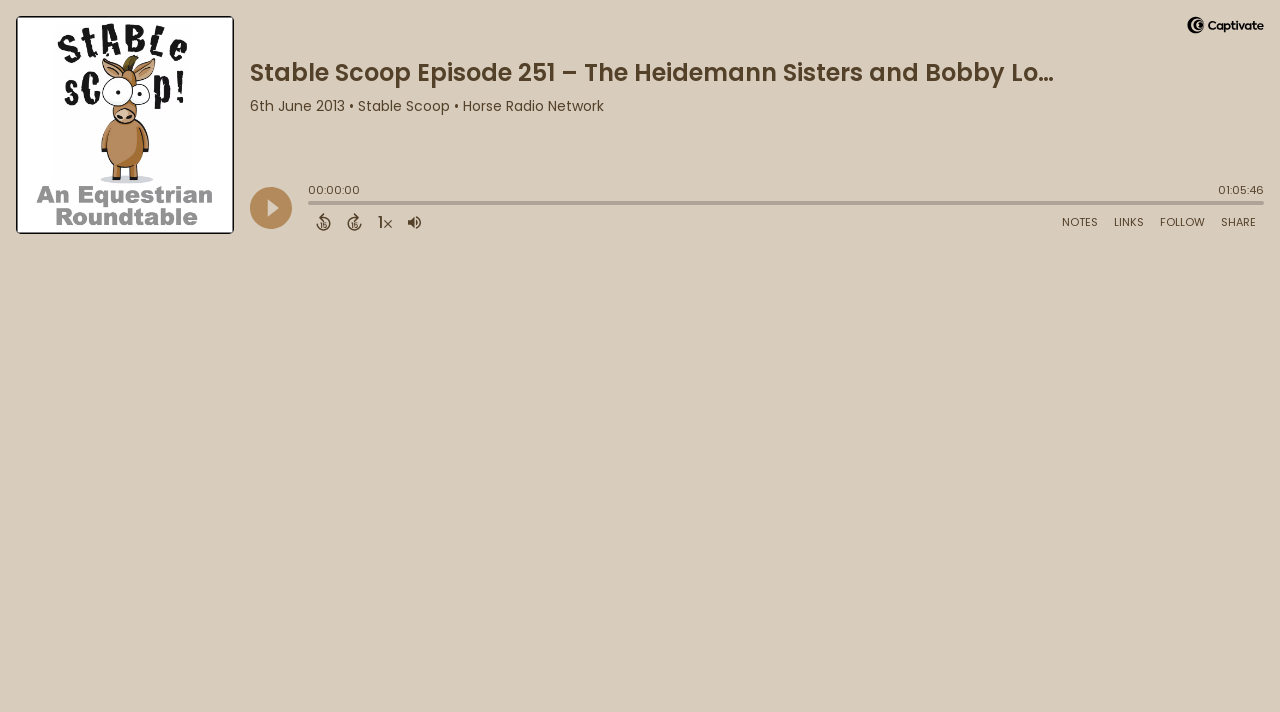Locate the bounding box coordinates of the area where you should click to accomplish the instruction: "Open Shownotes".

[0.823, 0.295, 0.864, 0.329]